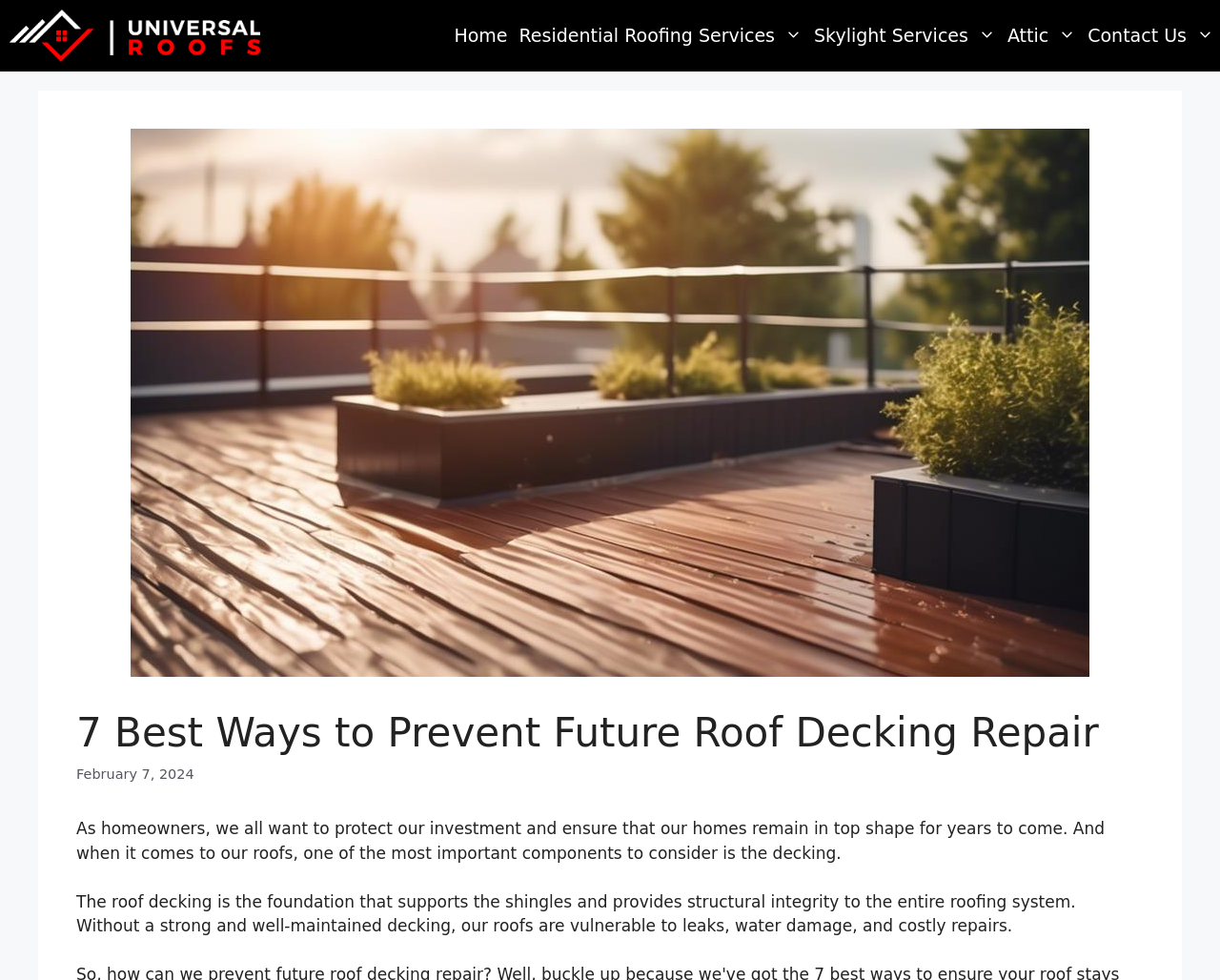Provide a thorough description of the webpage's content and layout.

The webpage is about preventing future roof decking repairs and ensuring a home remains protected and leak-free. At the top, there is a navigation bar with several links, including "Universal Roofs", "Home", "Residential Roofing Services", "Skylight Services", "Attic", and "Contact Us". The "Universal Roofs" link has an accompanying image with the same name.

Below the navigation bar, there is a large image related to preventing roof decking repairs, taking up most of the width of the page. Above the image, there is a header section with a heading that reads "7 Best Ways to Prevent Future Roof Decking Repair". Next to the heading, there is a time stamp indicating the date "February 7, 2024".

Below the header section, there are two paragraphs of text. The first paragraph discusses the importance of protecting one's home investment and the role of the roof decking in maintaining the home's structure. The second paragraph explains the consequences of a weak or poorly maintained decking, including leaks, water damage, and costly repairs.